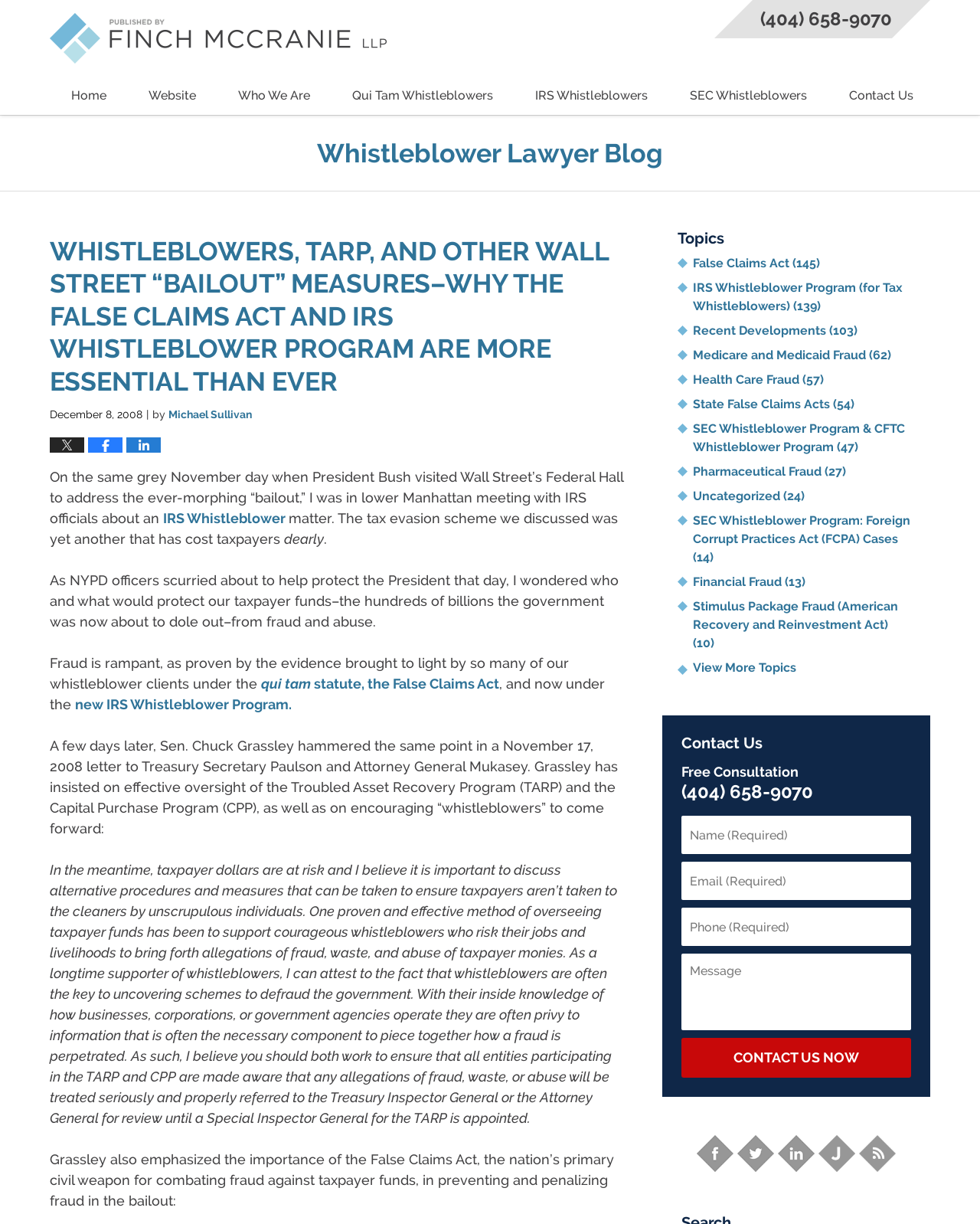Provide a thorough description of this webpage.

This webpage is a blog post from the Whistleblower Lawyer Blog, dated December 8, 2008. At the top of the page, there is a header section with a logo and a navigation menu with links to "Home", "Website", "Who We Are", "Qui Tam Whistleblowers", "IRS Whistleblowers", "SEC Whistleblowers", and "Contact Us". Below the header, there is a title section with a heading that reads "WHISTLEBLOWERS, TARP, AND OTHER WALL STREET “BAILOUT” MEASURES–WHY THE FALSE CLAIMS ACT AND IRS WHISTLEBLOWER PROGRAM ARE MORE ESSENTIAL THAN EVER". The title is accompanied by a timestamp and the author's name, Michael Sullivan.

The main content of the blog post is a lengthy article that discusses the importance of whistleblowers in preventing fraud and abuse in the context of the 2008 financial crisis. The article is divided into several paragraphs, with links to relevant topics and programs, such as the qui tam statute, the False Claims Act, and the IRS Whistleblower Program.

On the right-hand side of the page, there is a sidebar with a list of topics, including "False Claims Act", "IRS Whistleblower Program", "Recent Developments", and others. Each topic has a link to a related page or category.

At the bottom of the page, there is a contact section with a heading that reads "Contact Us" and a call-to-action button that says "CONTACT US NOW". There are also several text boxes for visitors to input their information and a phone number to call for a free consultation.

Throughout the page, there are several social media icons, including Facebook, Twitter, LinkedIn, and Justia, which allow visitors to share the content or connect with the blog on these platforms.